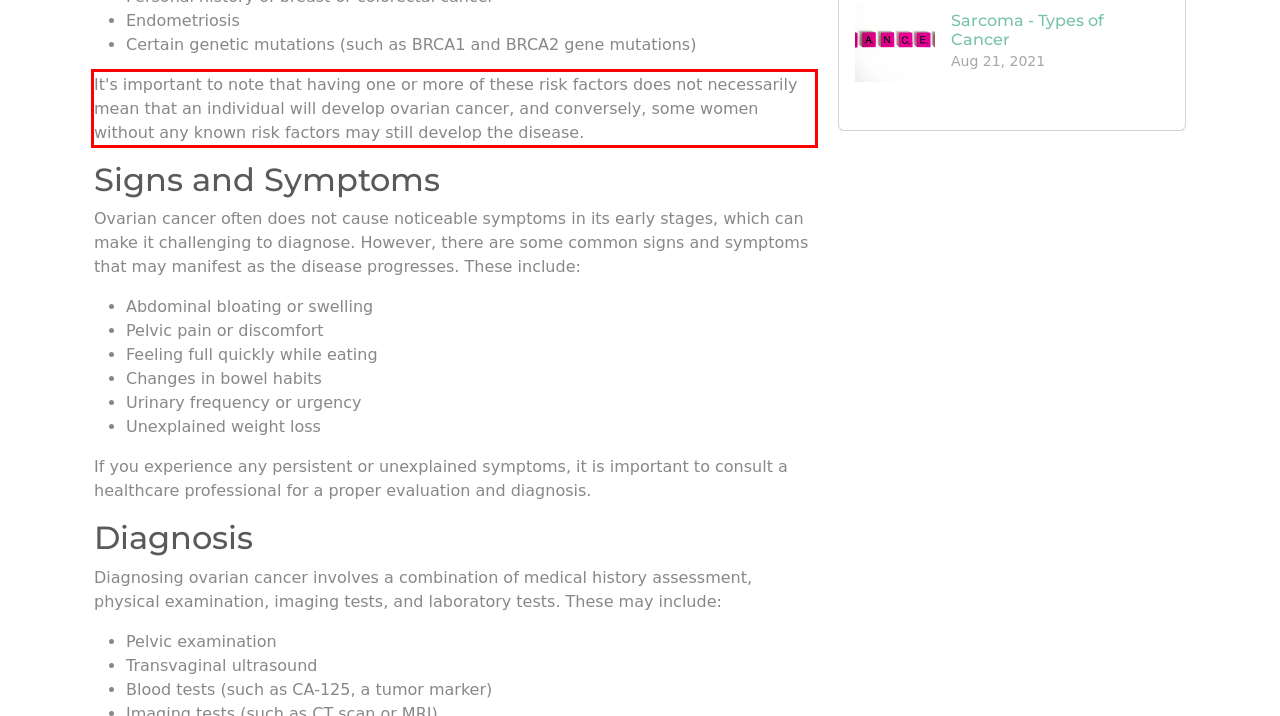You have a screenshot with a red rectangle around a UI element. Recognize and extract the text within this red bounding box using OCR.

It's important to note that having one or more of these risk factors does not necessarily mean that an individual will develop ovarian cancer, and conversely, some women without any known risk factors may still develop the disease.